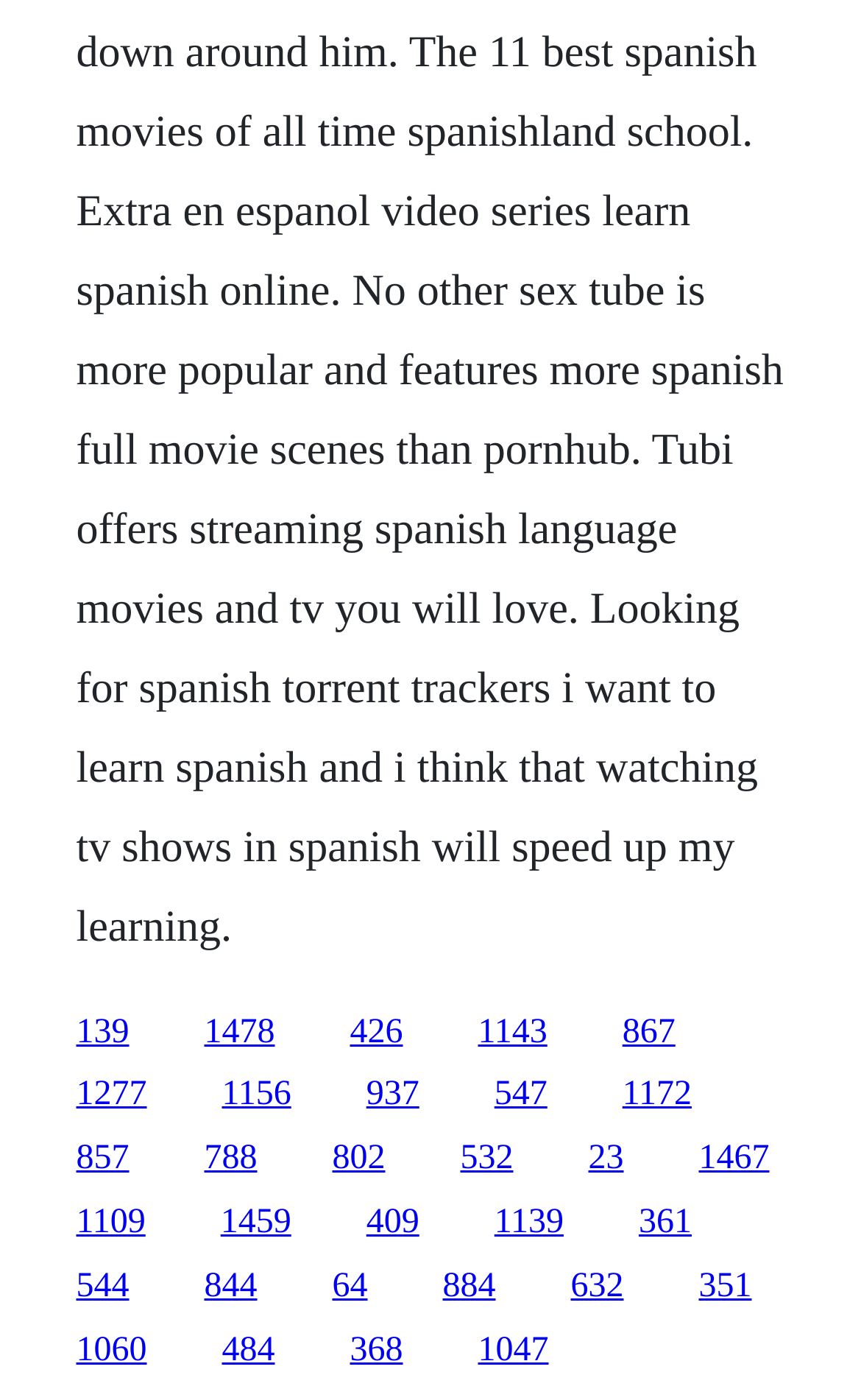Can you identify the bounding box coordinates of the clickable region needed to carry out this instruction: 'follow the seventh link'? The coordinates should be four float numbers within the range of 0 to 1, stated as [left, top, right, bottom].

[0.723, 0.769, 0.784, 0.796]